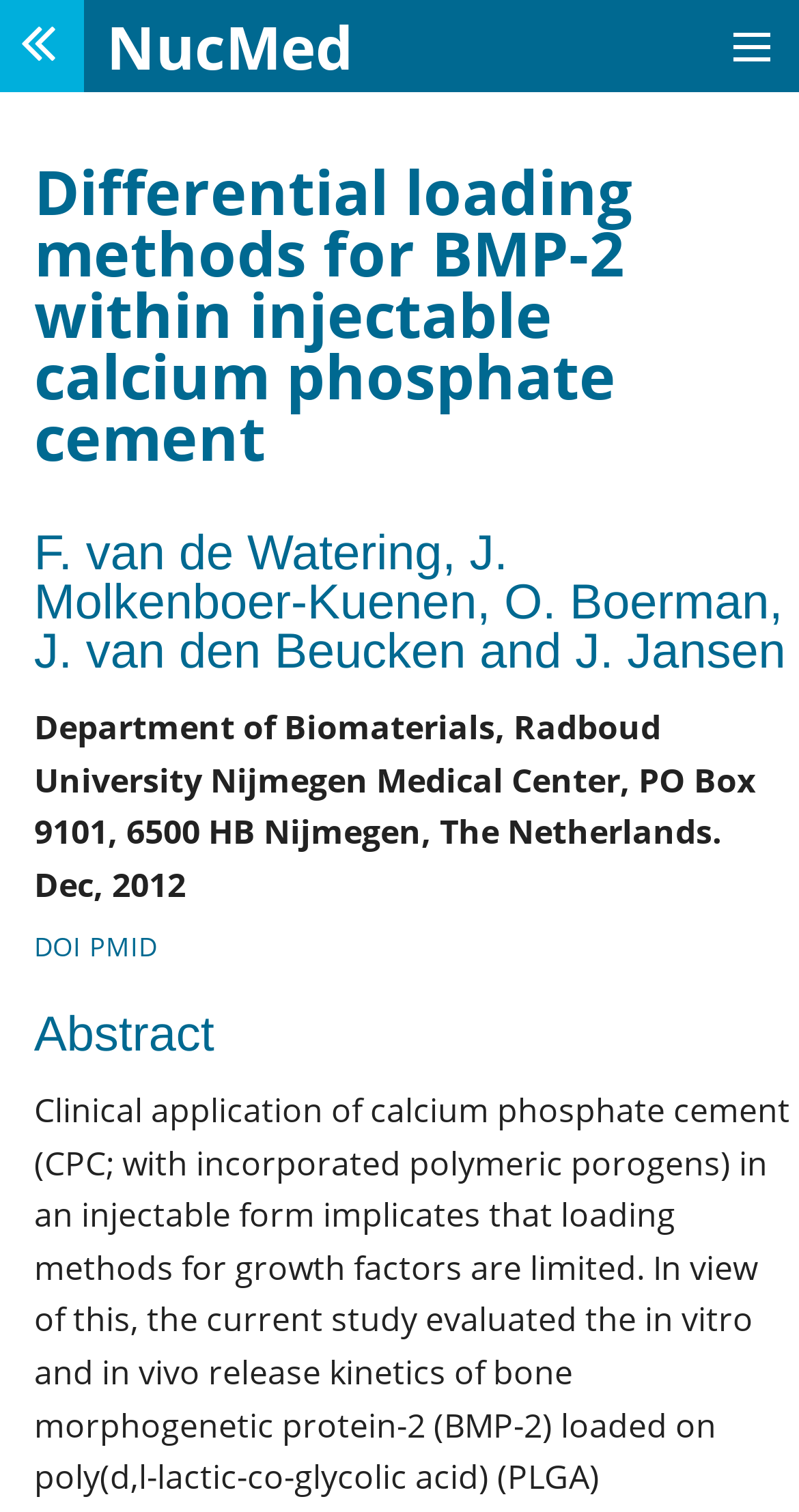Give a detailed account of the webpage's layout and content.

The webpage is about a publication in the field of Nuclear Medicine. At the top, there is a heading "NucMed" with a link to it, taking up the full width of the page. Below it, there are several links to different sections, including "Home", "People", "Research", "Publications", "Thesis Gallery", and "Contact", arranged horizontally and taking up most of the page width.

Below these links, there is a heading that describes a research publication, "Differential loading methods for BMP-2 within injectable calcium phosphate cement". The authors of the publication, "F. van de Watering, J. Molkenboer-Kuenen, O. Boerman, J. van den Beucken and J. Jansen", are listed in a separate heading below the title.

To the right of the authors, there is a block of text that provides the publication's affiliation and address, "Department of Biomaterials, Radboud University Nijmegen Medical Center, PO Box 9101, 6500 HB Nijmegen, The Netherlands." Below this text, there is a date, "Dec, 2012".

Further down, there are two links, "DOI" and "PMID", placed side by side. Finally, there is a heading "Abstract" that likely introduces a summary of the publication.